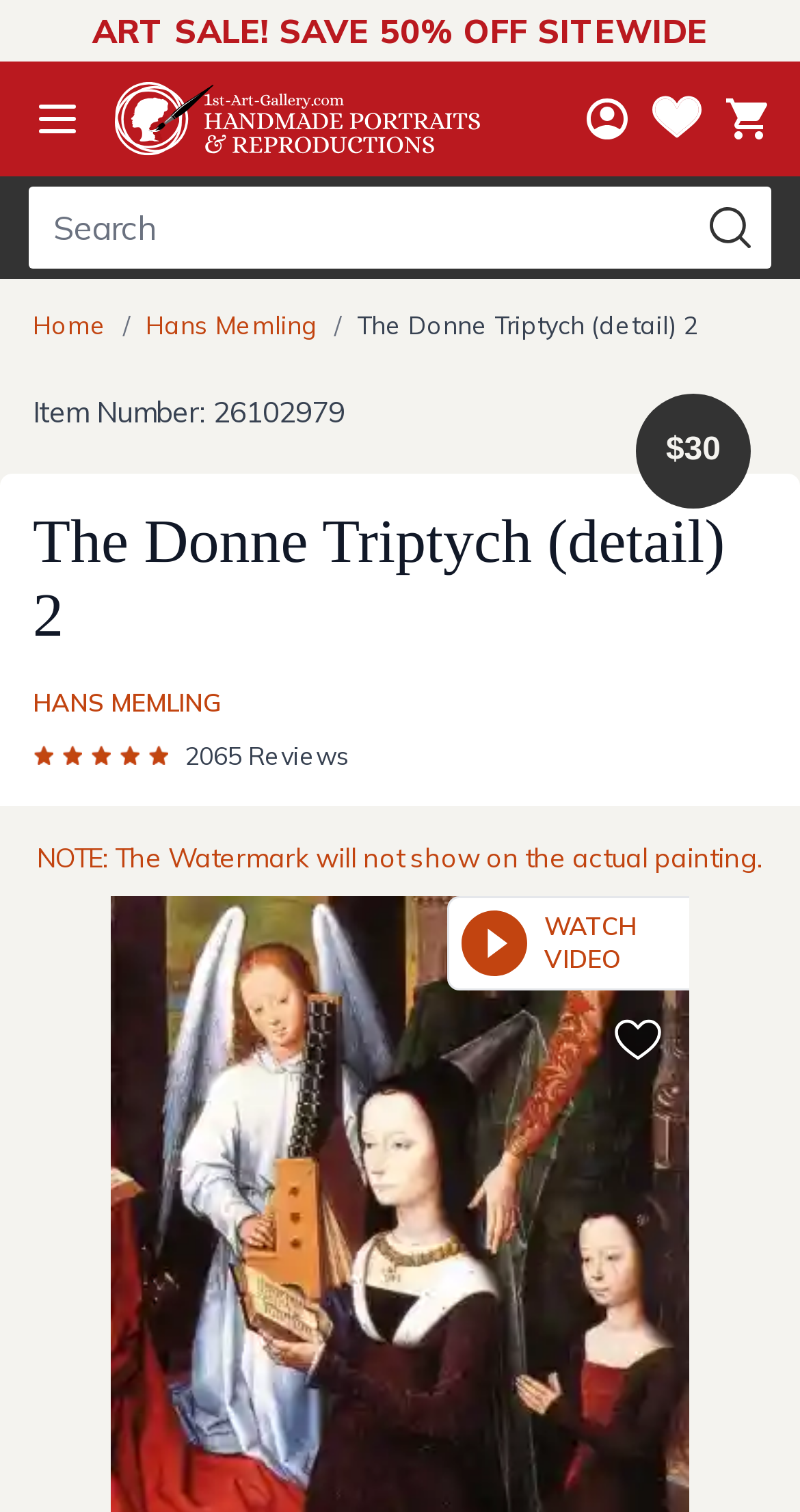Predict the bounding box of the UI element based on the description: "parent_node: Search name="q" placeholder="Search"". The coordinates should be four float numbers between 0 and 1, formatted as [left, top, right, bottom].

[0.036, 0.123, 0.964, 0.178]